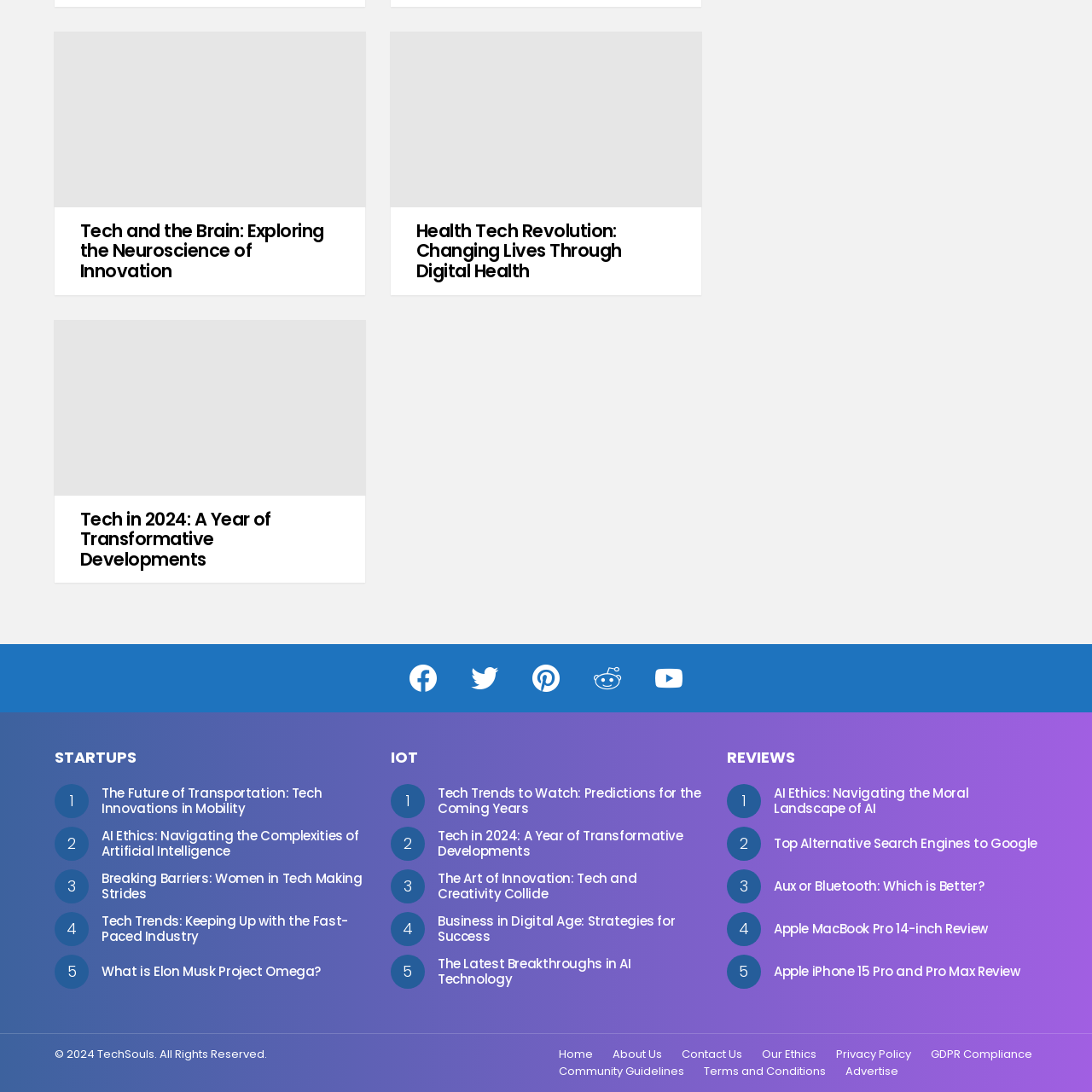Please specify the bounding box coordinates of the clickable region to carry out the following instruction: "Click on the link 'Tech and the Brain Exploring the Neuroscience of Innovation'". The coordinates should be four float numbers between 0 and 1, in the format [left, top, right, bottom].

[0.049, 0.029, 0.335, 0.19]